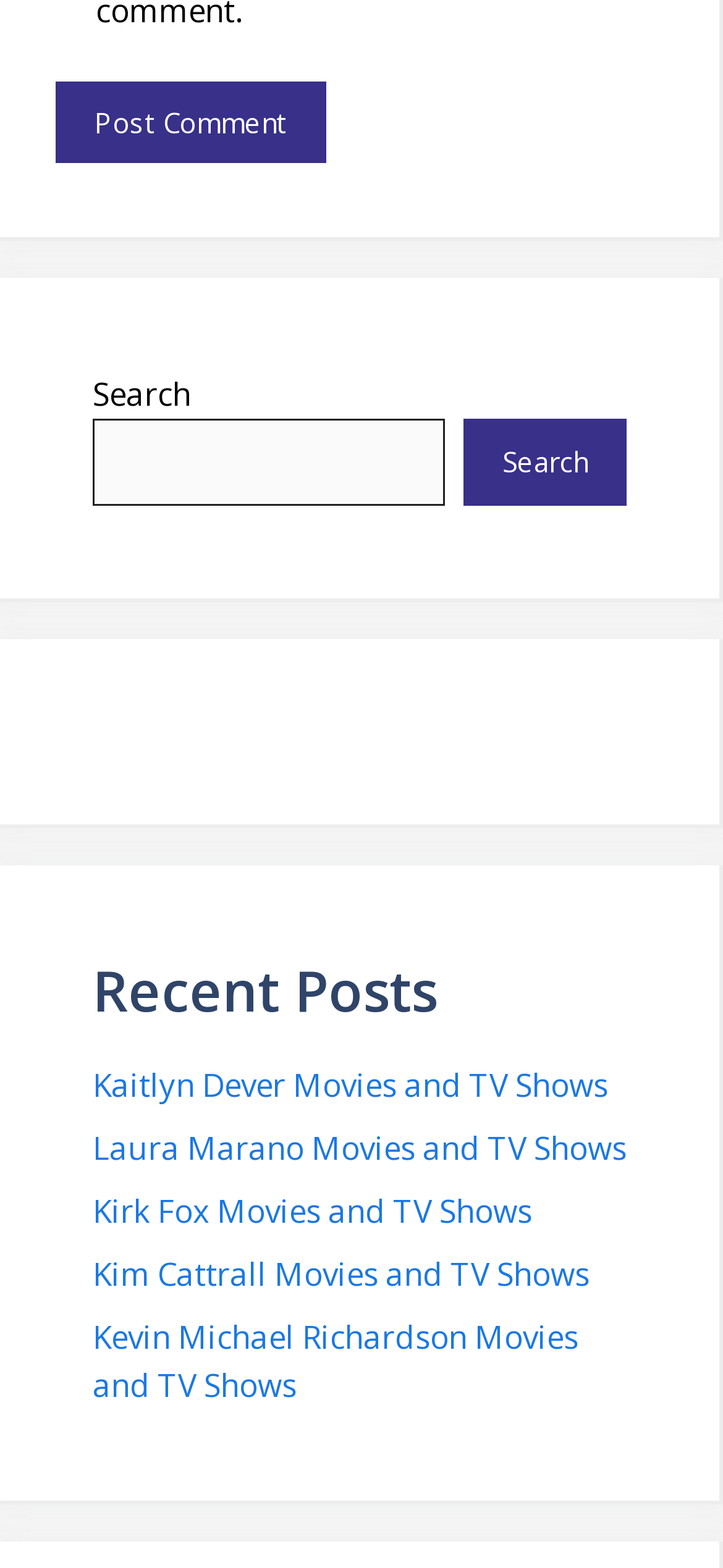Give a one-word or short phrase answer to this question: 
What is the purpose of the button at the top?

Post Comment